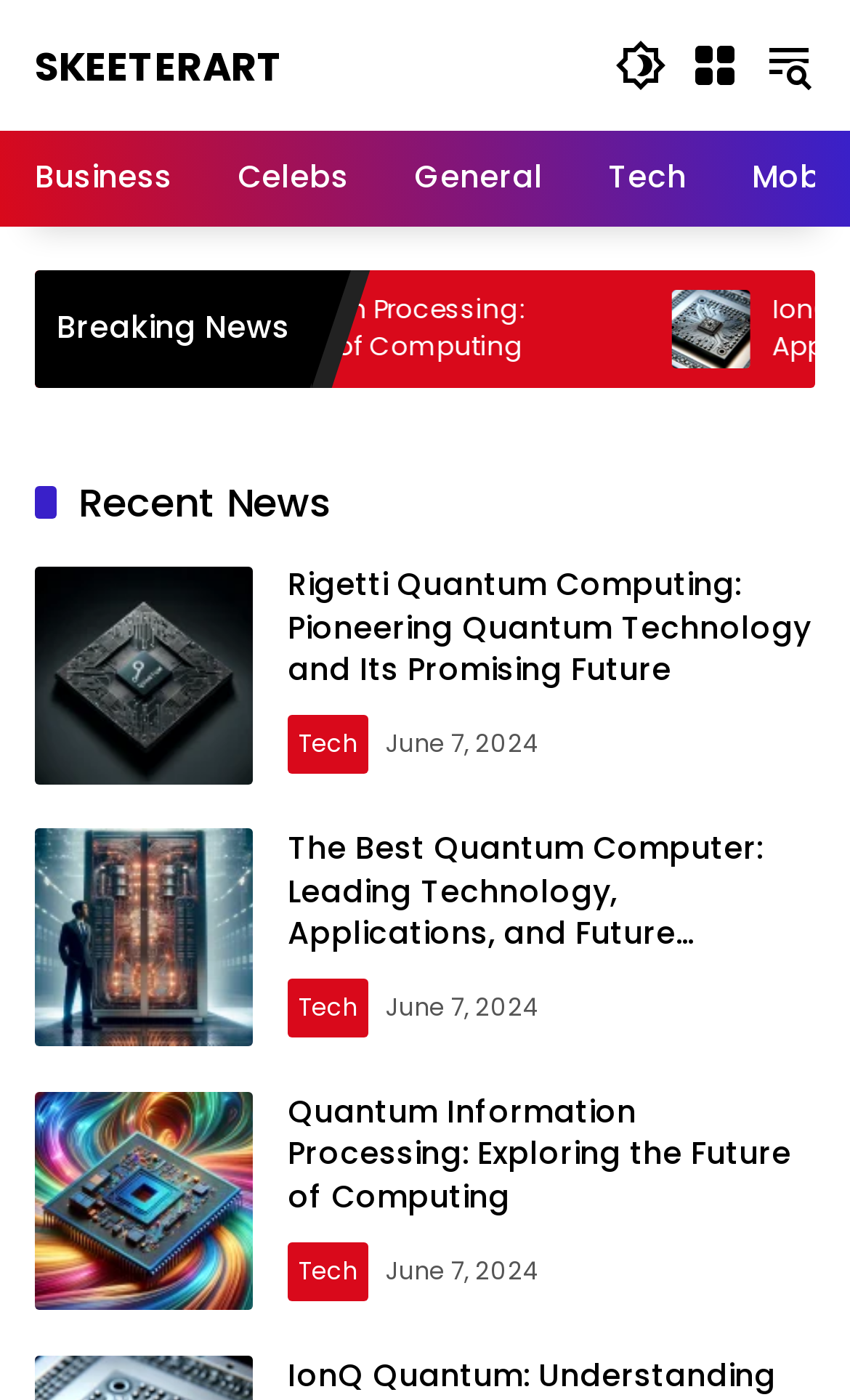How many articles are displayed on the webpage?
Give a comprehensive and detailed explanation for the question.

I counted the number of article sections on the webpage, which are three, each with a heading, link, and image, so there are 3 articles displayed on the webpage.